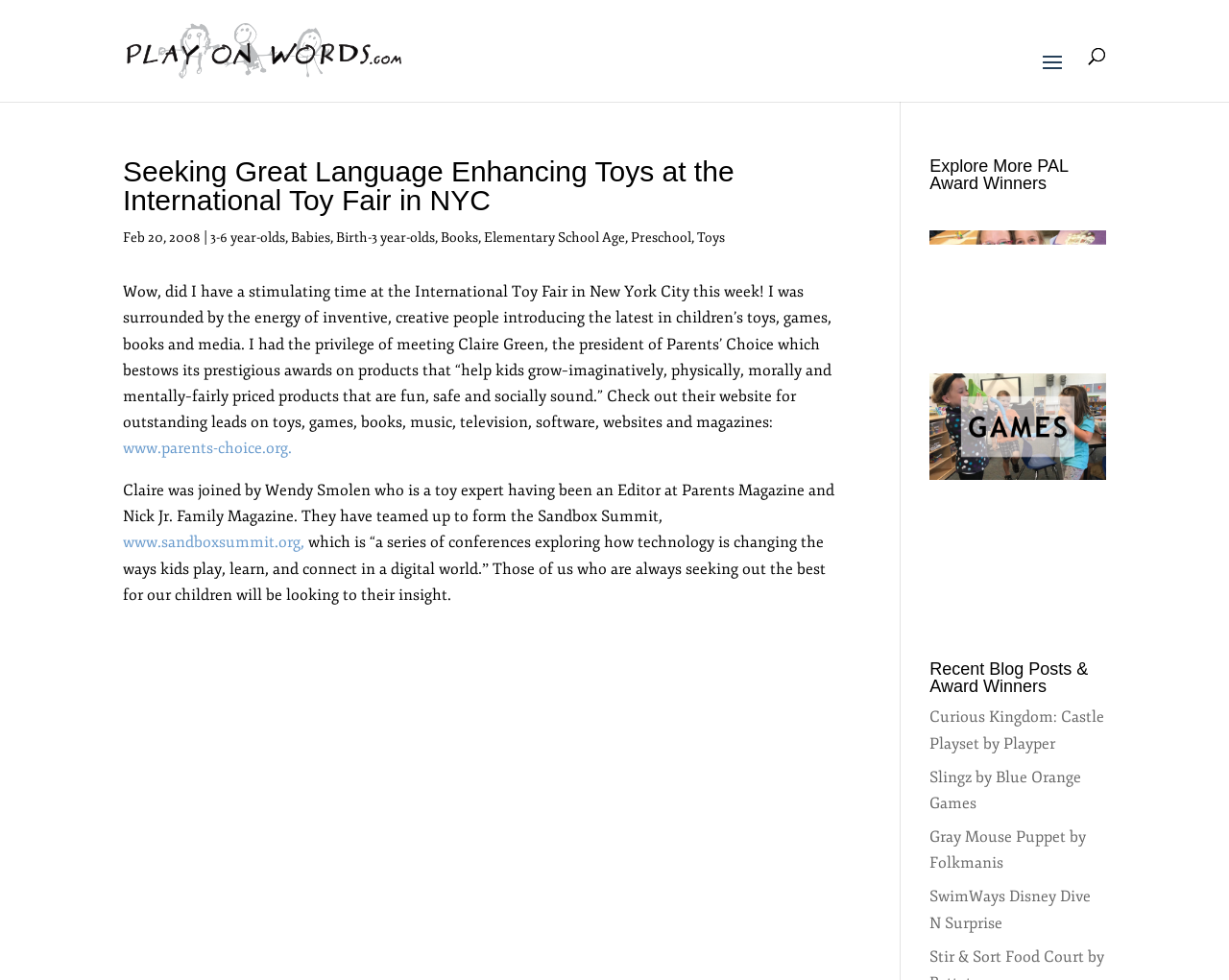Locate the bounding box coordinates of the area to click to fulfill this instruction: "Visit the 'www.parents-choice.org' website". The bounding box should be presented as four float numbers between 0 and 1, in the order [left, top, right, bottom].

[0.1, 0.448, 0.238, 0.467]